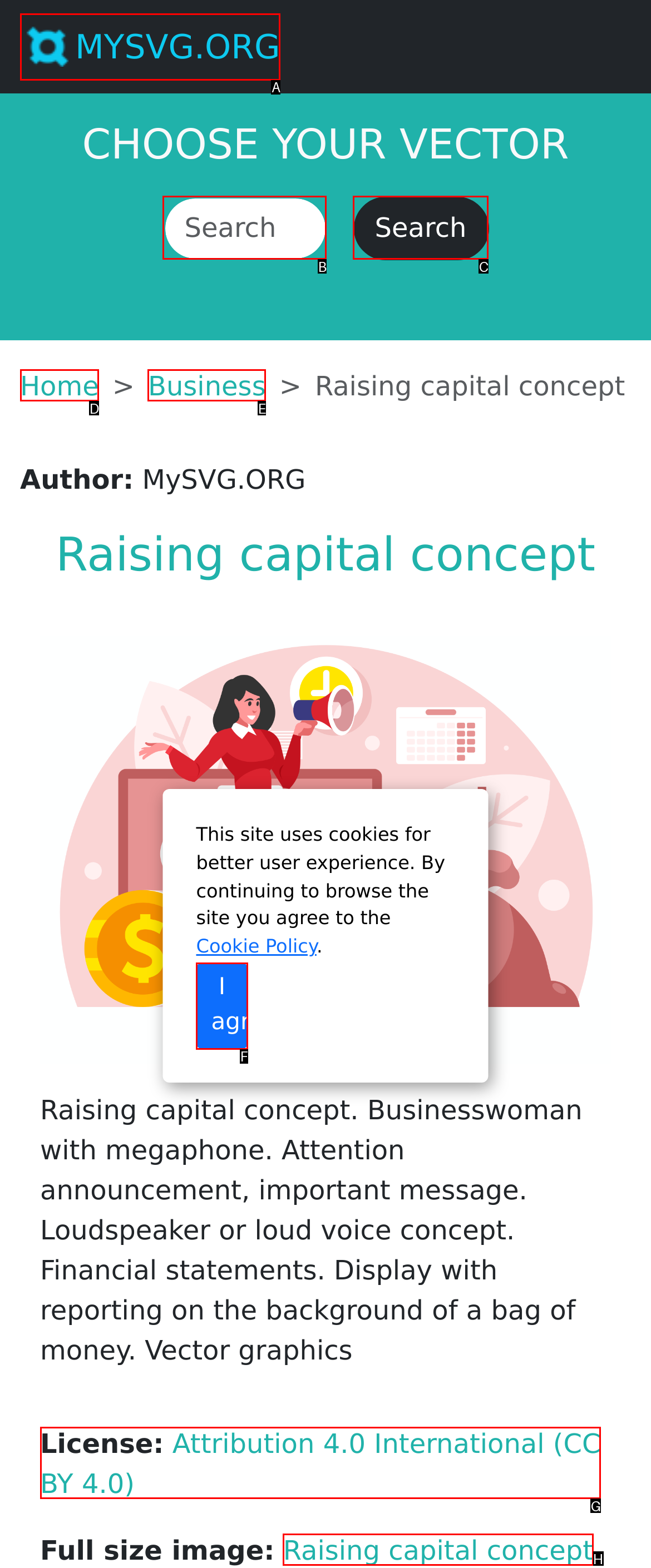Given the element description: parent_node: Search aria-label="Search" name="search" placeholder="Search"
Pick the letter of the correct option from the list.

B